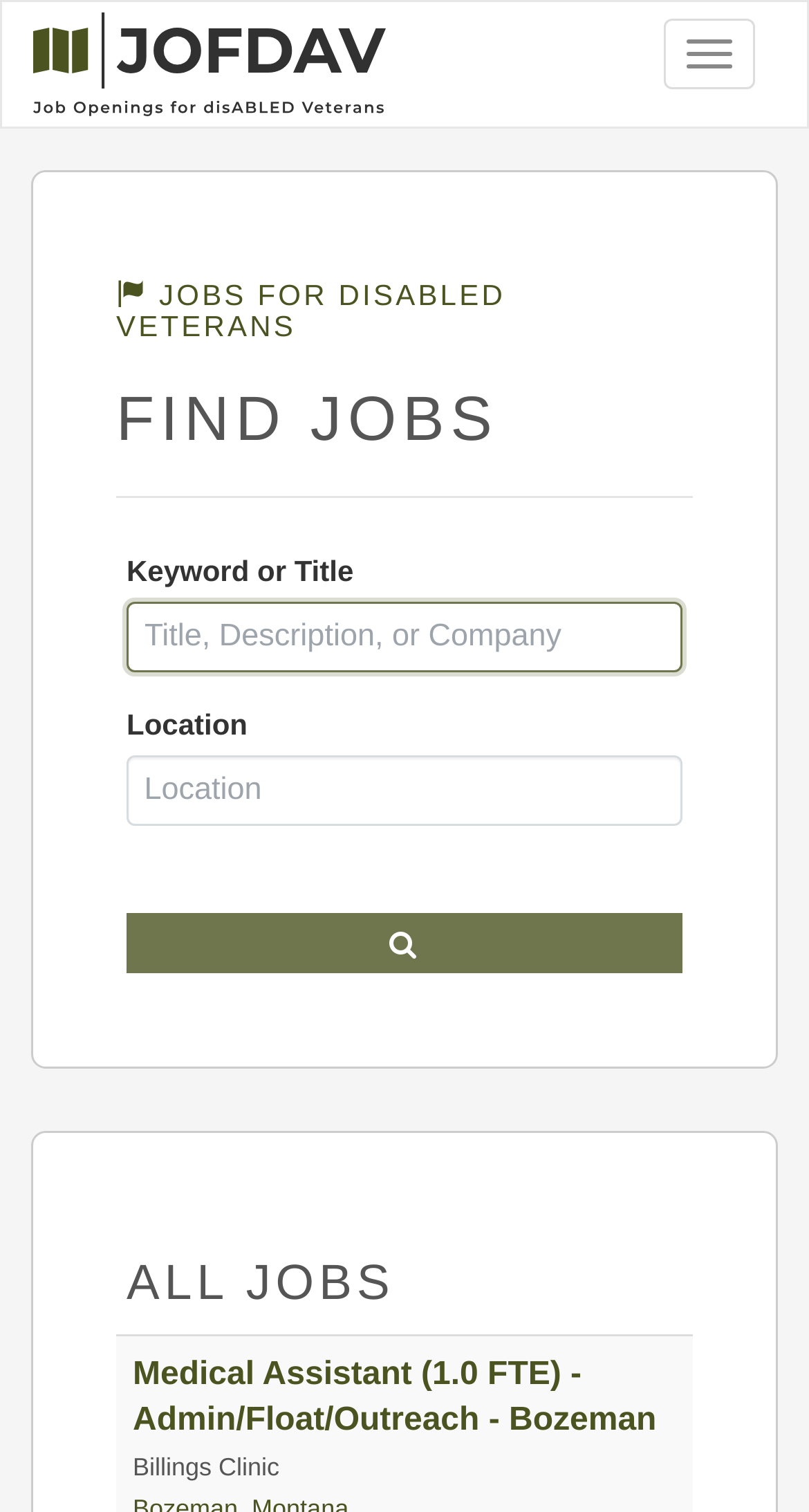Identify the bounding box of the HTML element described as: "parent_node: GO TO HOMEPAGE".

[0.821, 0.012, 0.933, 0.059]